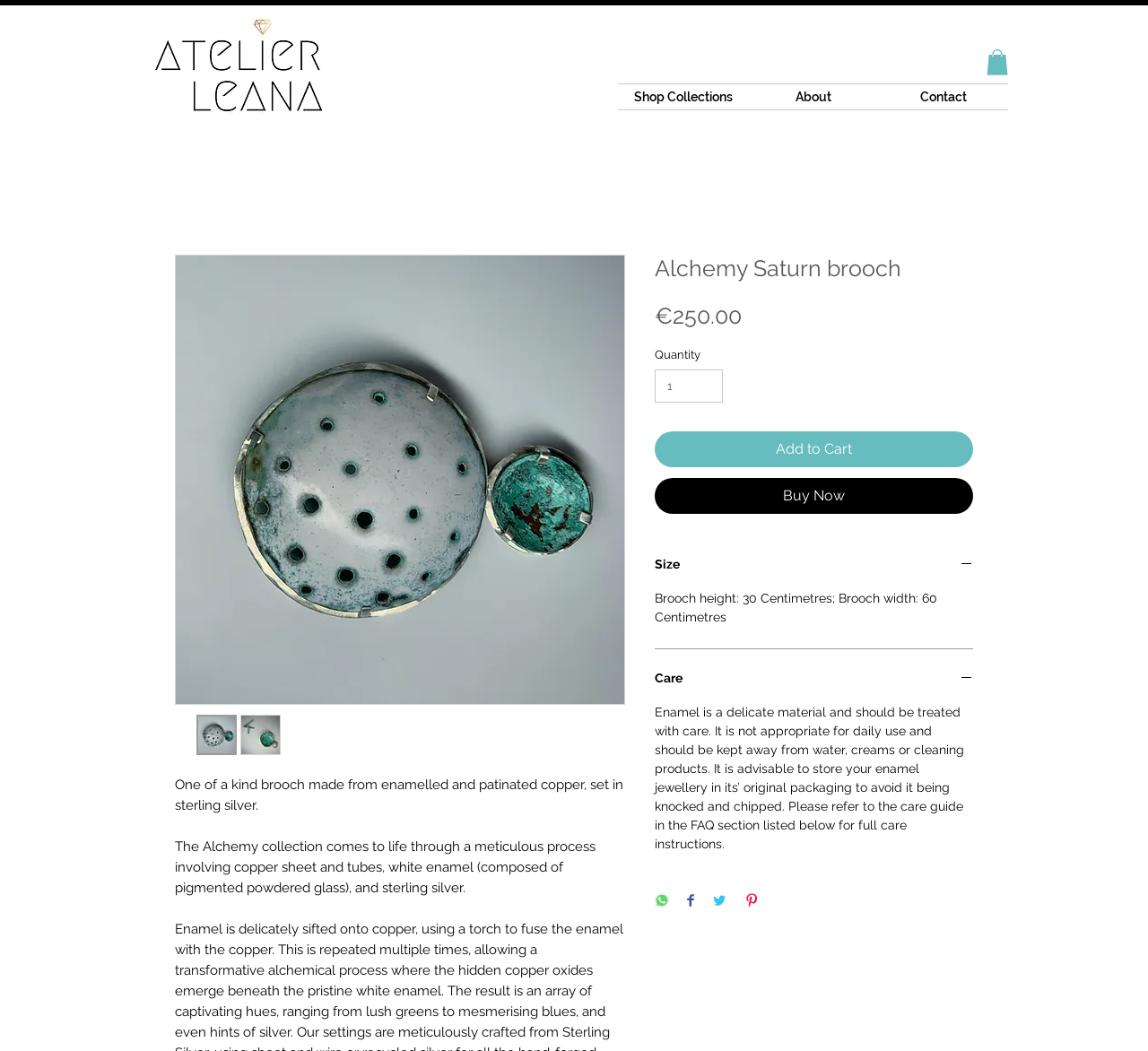Determine the bounding box coordinates for the element that should be clicked to follow this instruction: "View the Care instructions". The coordinates should be given as four float numbers between 0 and 1, in the format [left, top, right, bottom].

[0.57, 0.639, 0.848, 0.655]